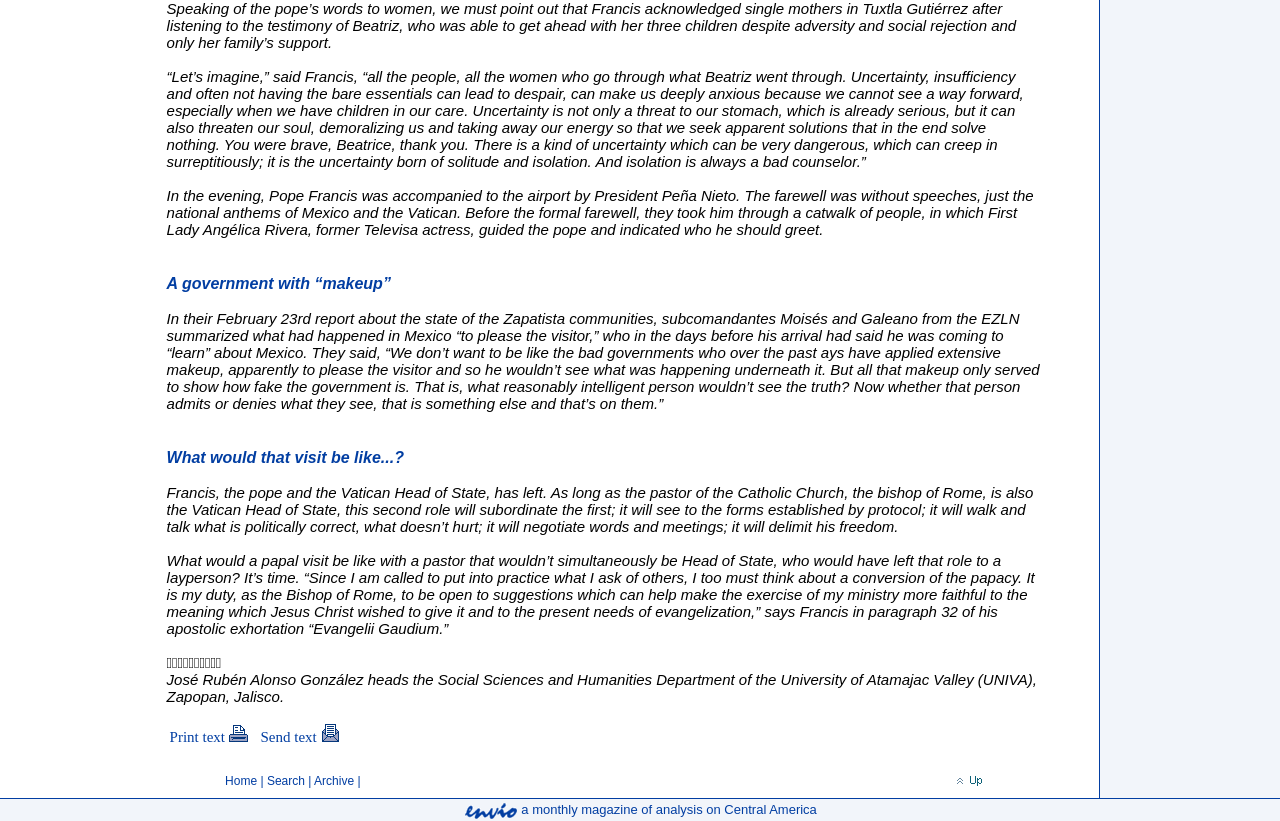Determine the bounding box coordinates (top-left x, top-left y, bottom-right x, bottom-right y) of the UI element described in the following text: Search

[0.209, 0.943, 0.238, 0.96]